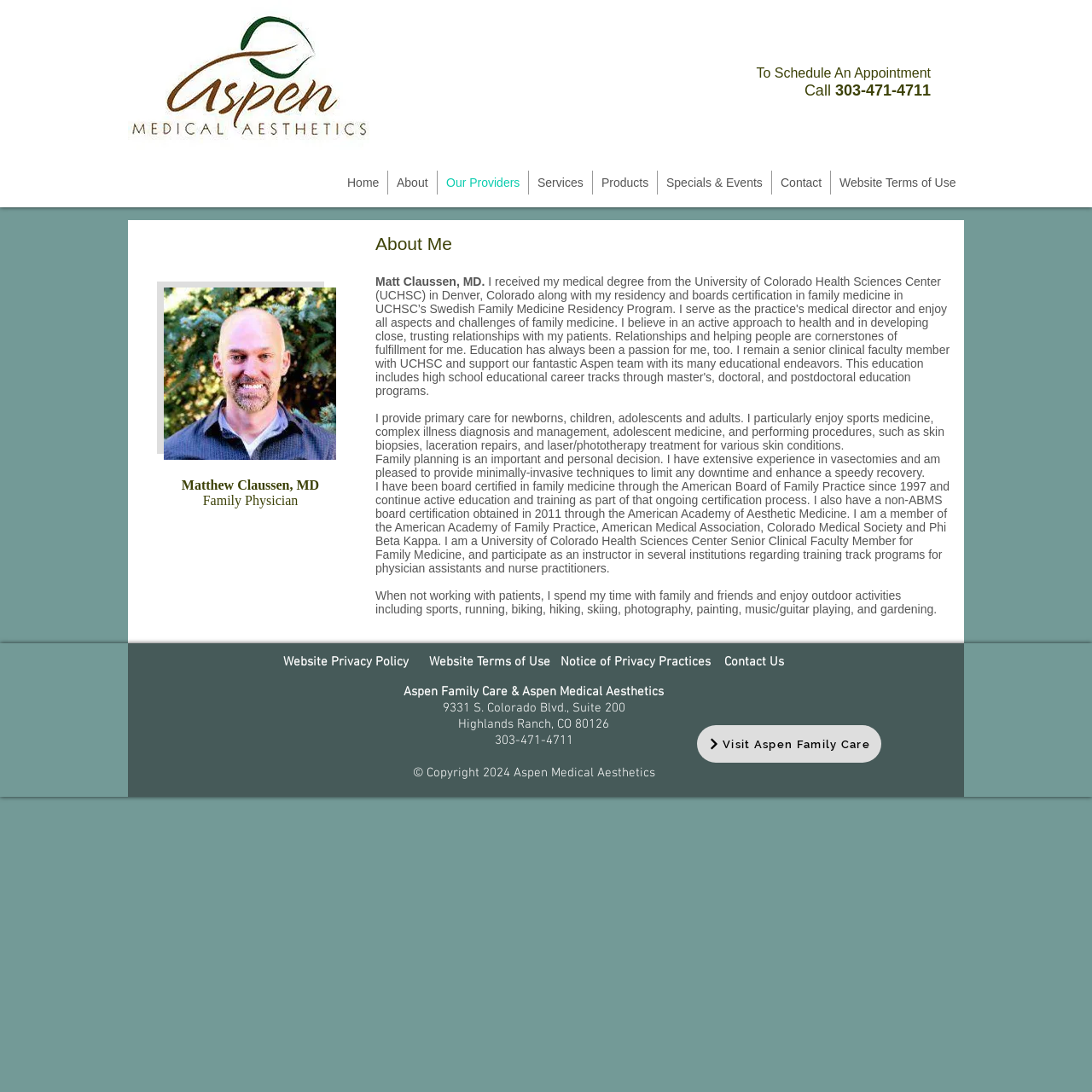Could you specify the bounding box coordinates for the clickable section to complete the following instruction: "check facilities and prices"?

None